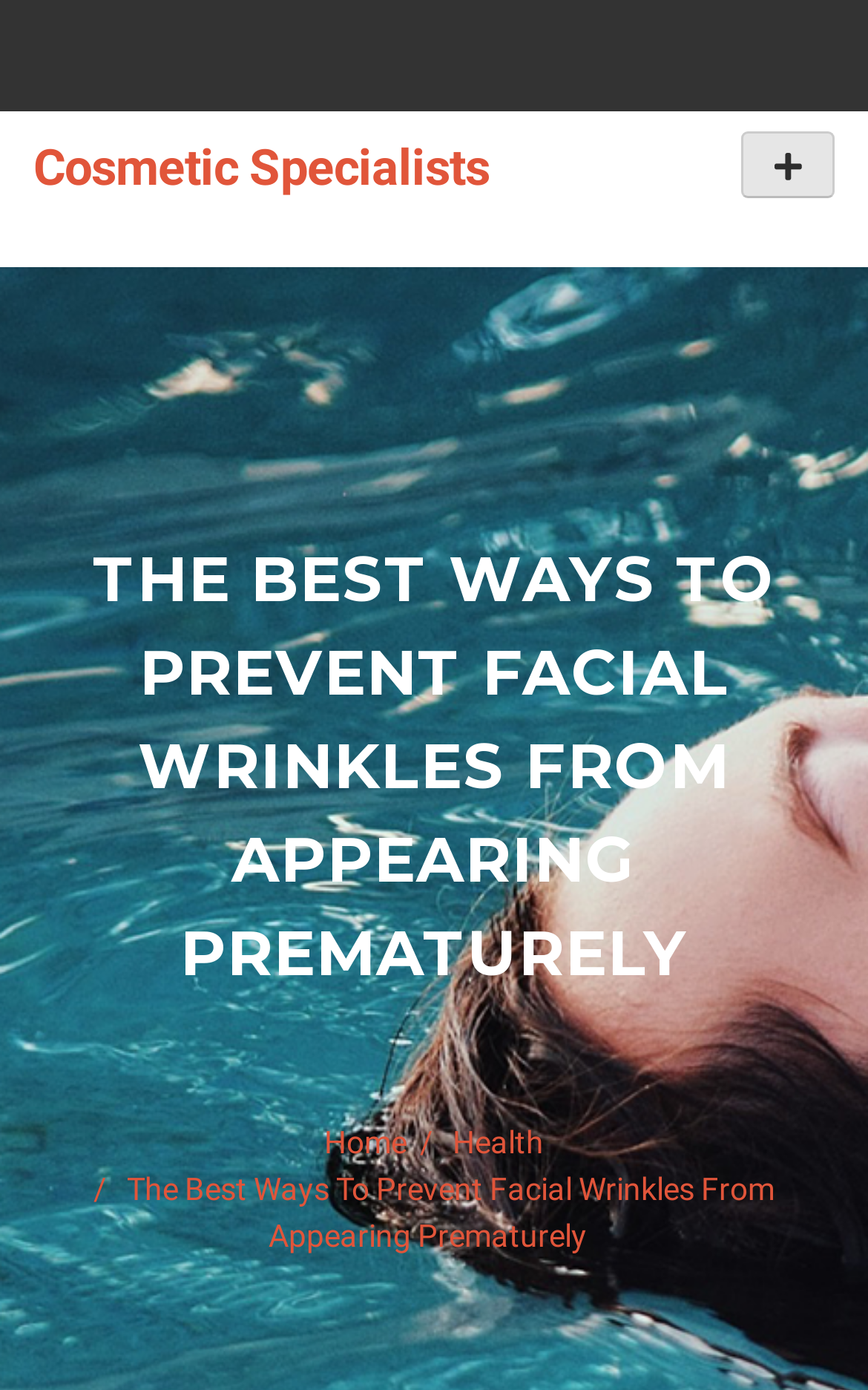Using the image as a reference, answer the following question in as much detail as possible:
What is the purpose of the webpage?

Based on the webpage's content, it appears to be focused on providing information and guidance on how to prevent facial wrinkles from appearing prematurely, suggesting that the purpose of the webpage is to educate and assist users in maintaining healthy and young-looking skin.